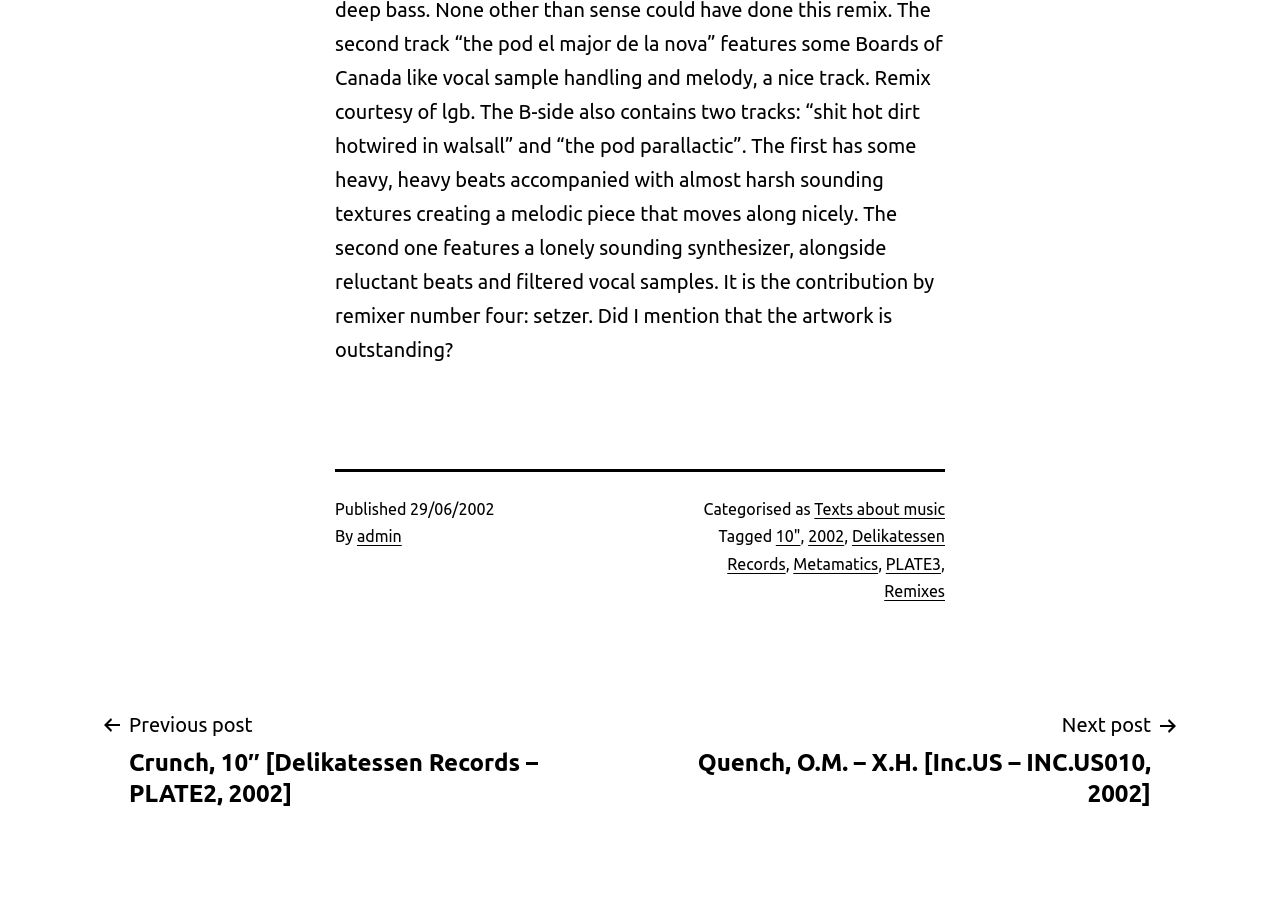Who is the author of the post?
Answer the question in a detailed and comprehensive manner.

I found the author's name by looking at the footer section of the webpage, where it says 'By' followed by a link to 'admin'.